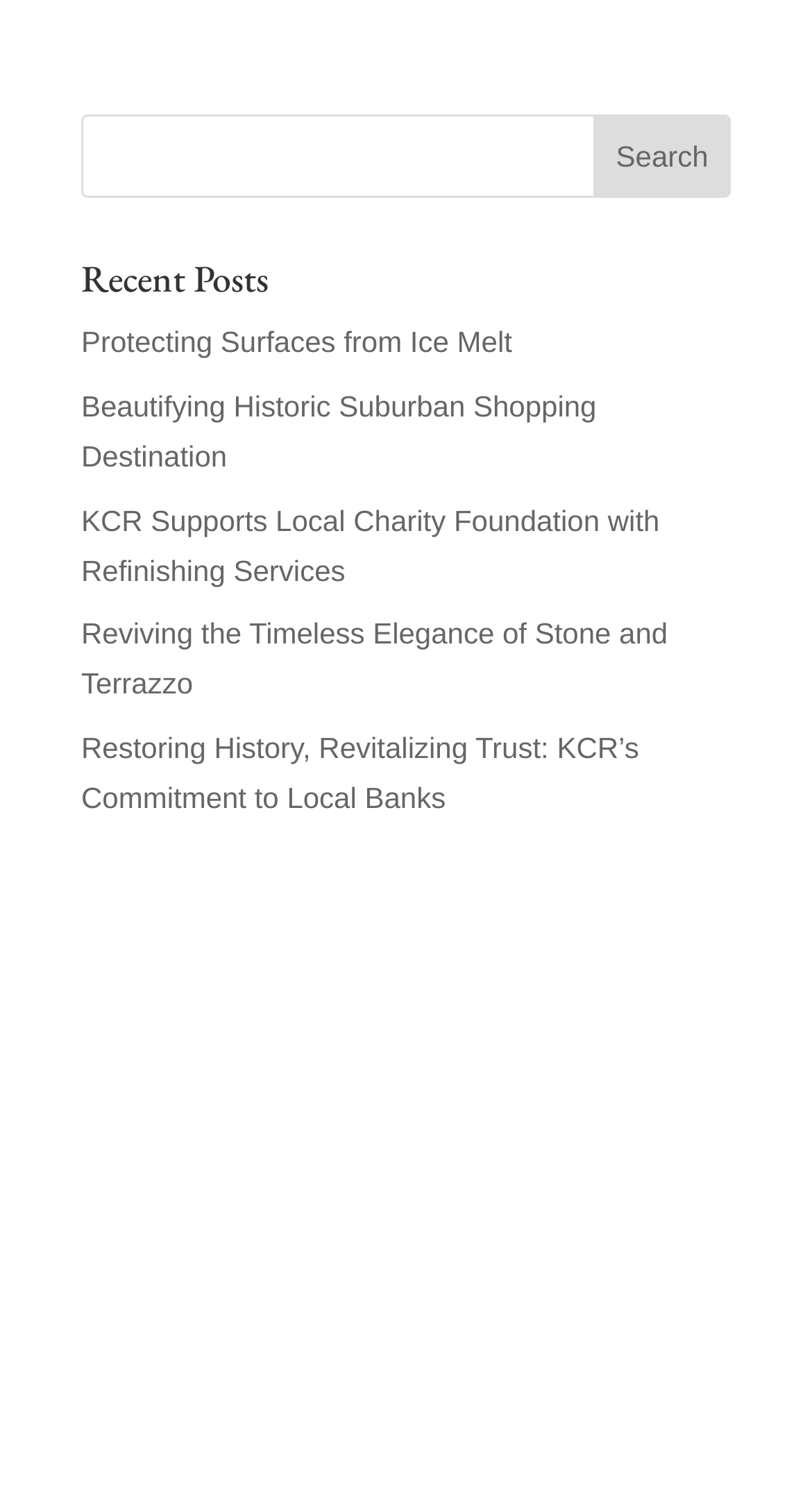What is the layout of the search bar?
Refer to the image and respond with a one-word or short-phrase answer.

Textbox and button